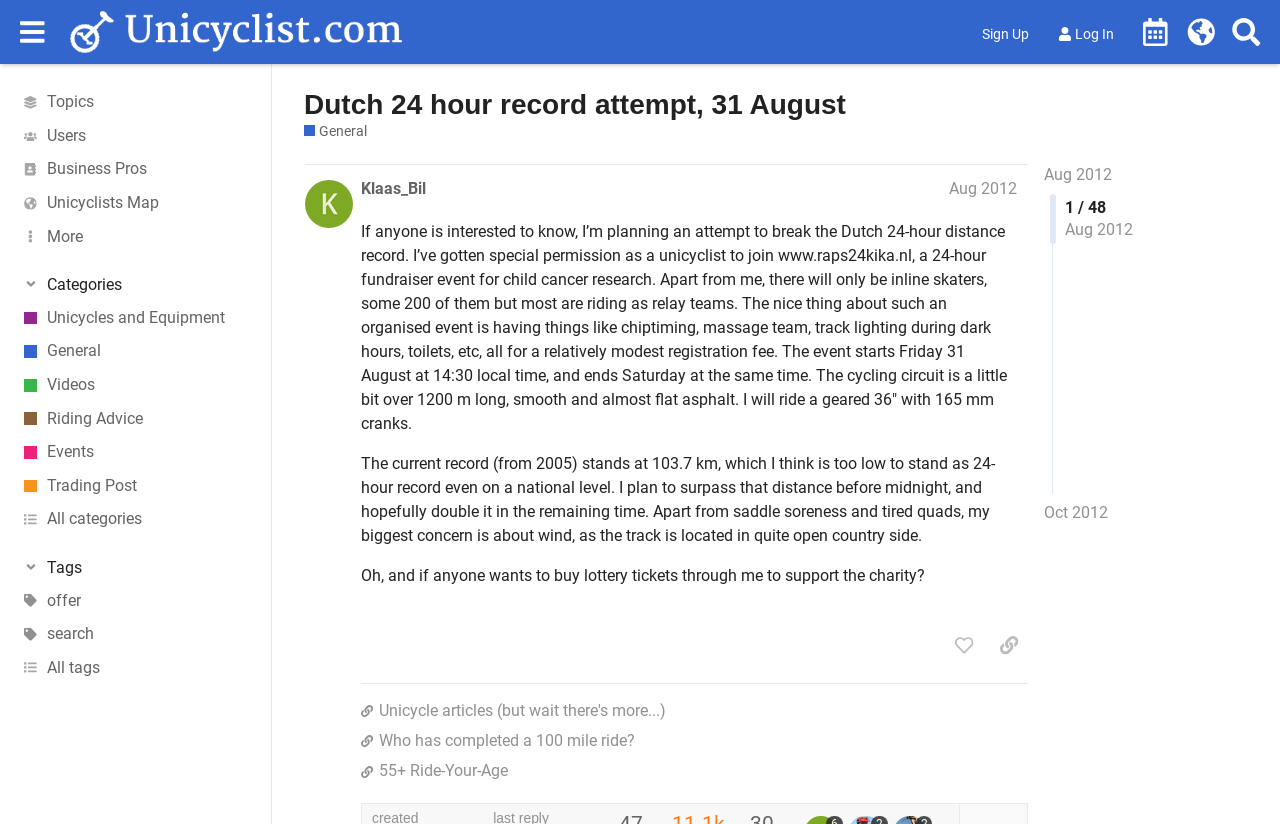Give a succinct answer to this question in a single word or phrase: 
What type of unicycle will the author ride?

Geared 36"